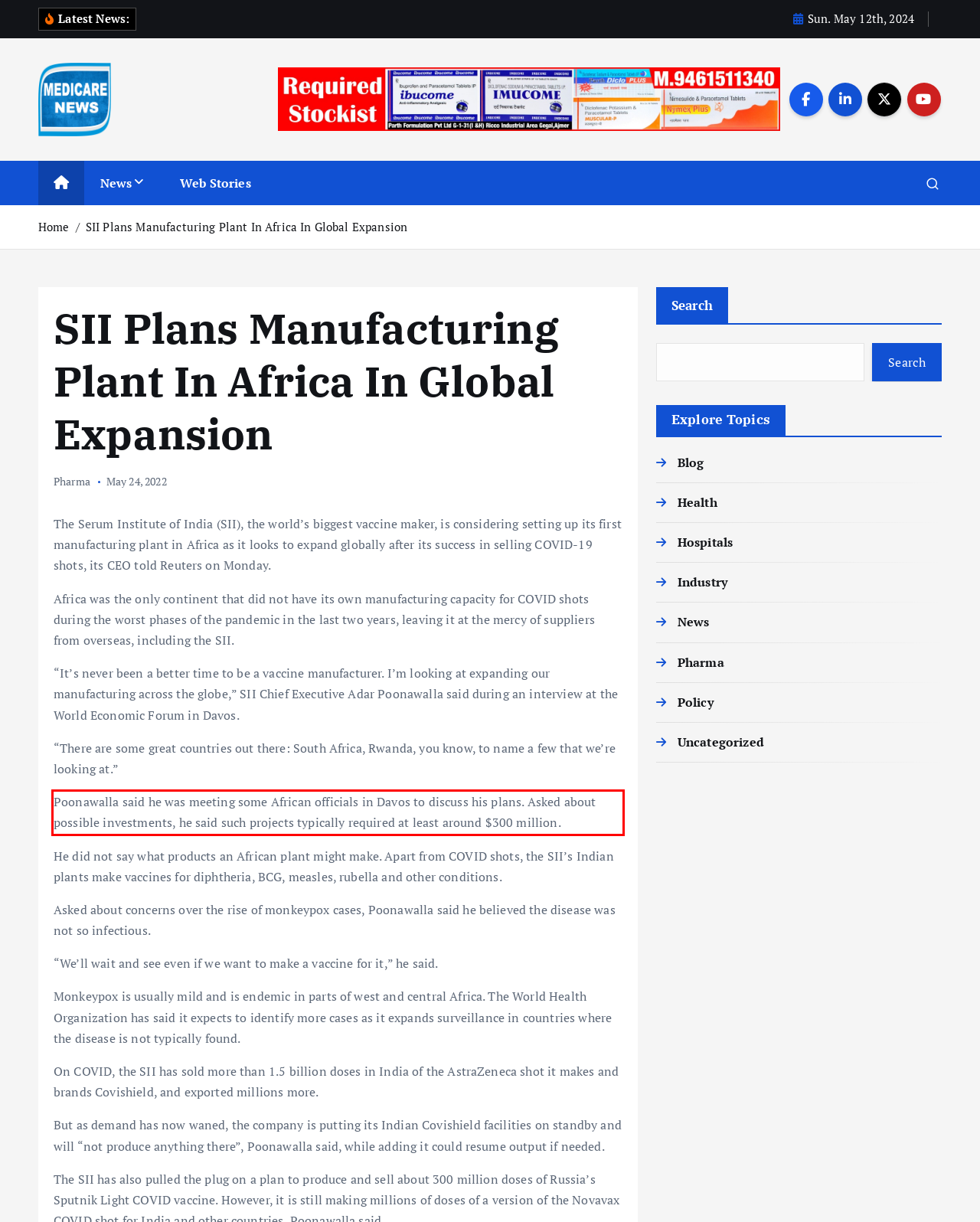Please extract the text content within the red bounding box on the webpage screenshot using OCR.

Poonawalla said he was meeting some African officials in Davos to discuss his plans. Asked about possible investments, he said such projects typically required at least around $300 million.